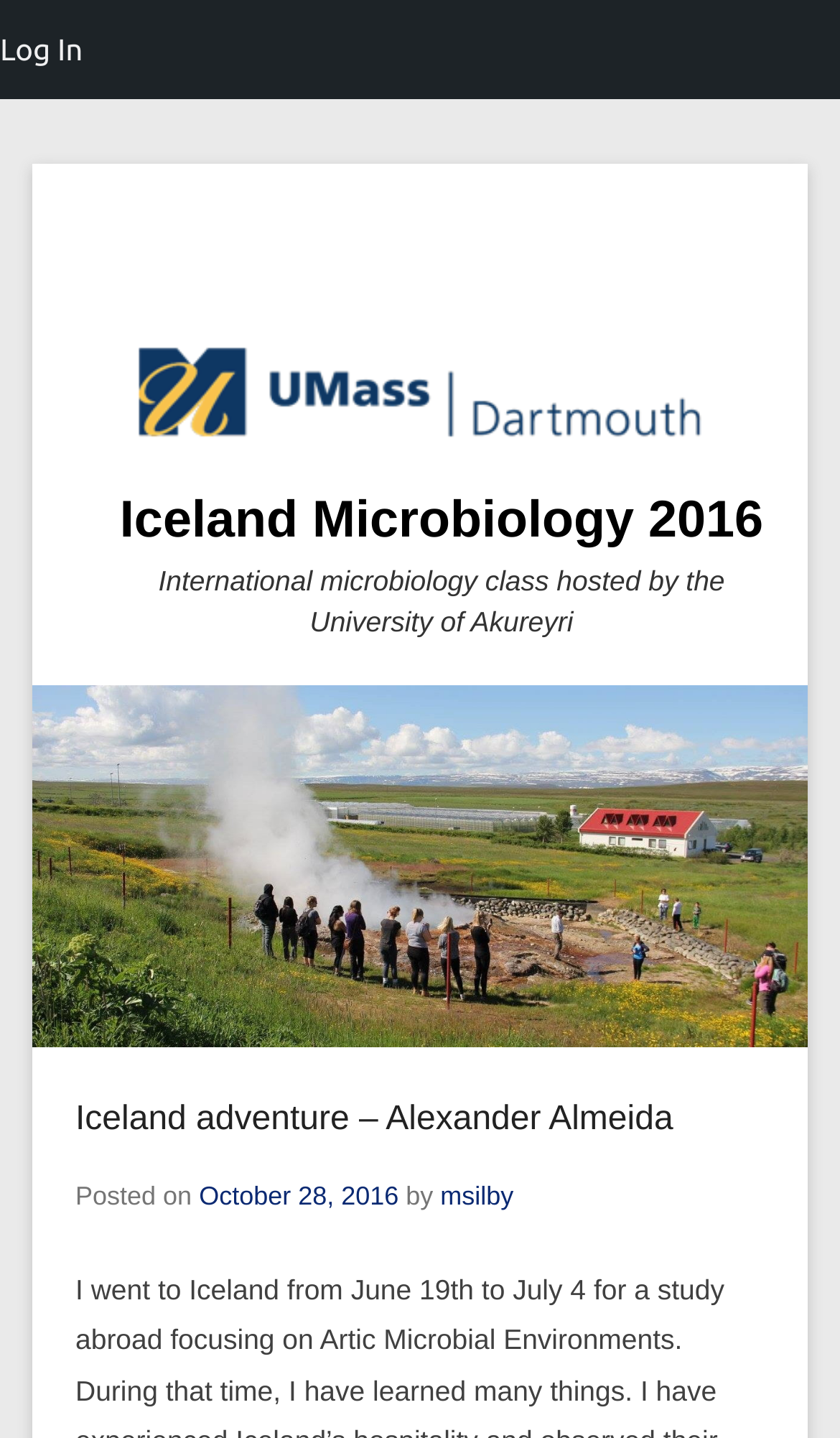Extract the bounding box coordinates for the UI element described as: "Iceland adventure – Alexander Almeida".

[0.09, 0.766, 0.801, 0.792]